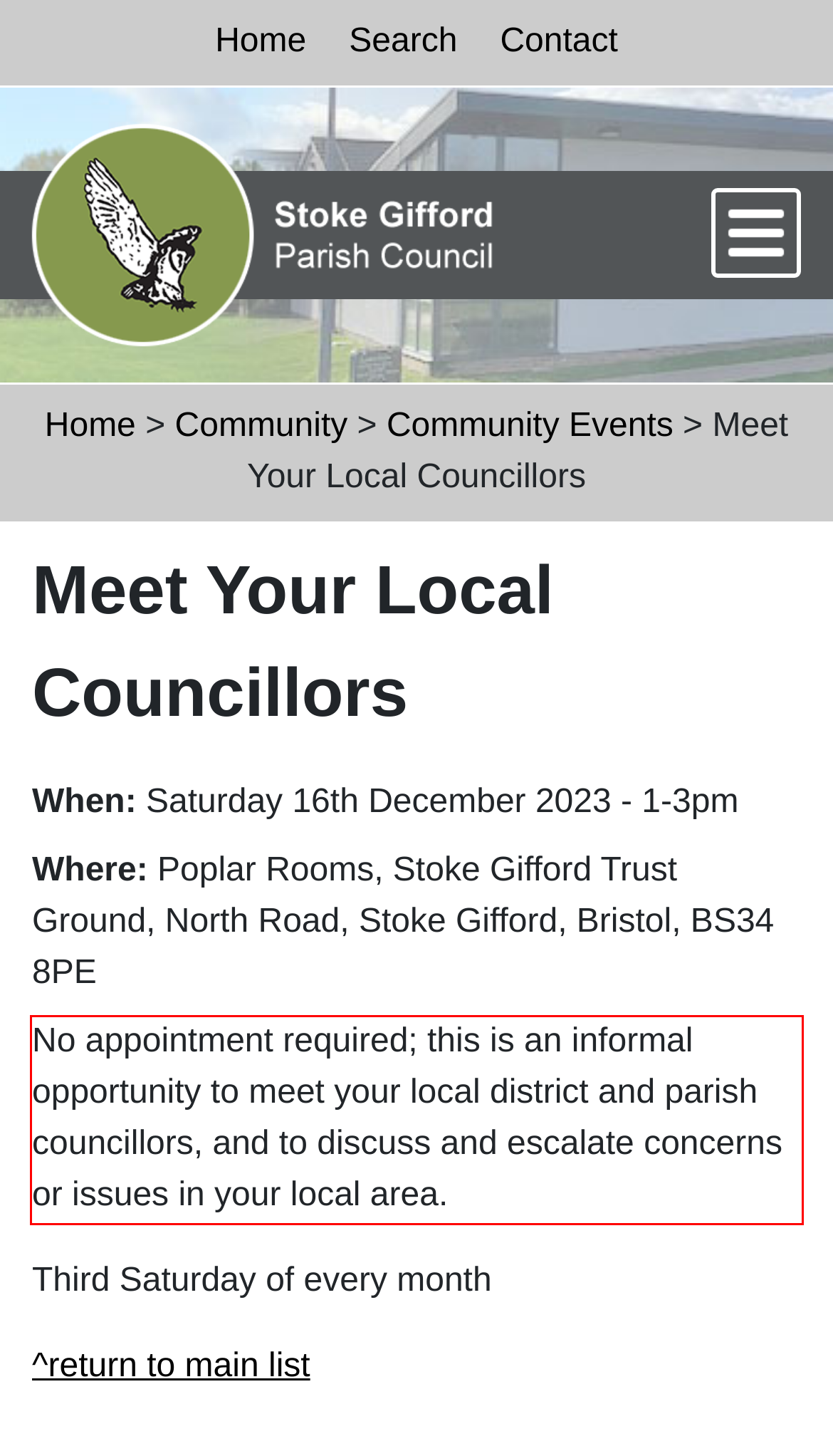There is a screenshot of a webpage with a red bounding box around a UI element. Please use OCR to extract the text within the red bounding box.

No appointment required; this is an informal opportunity to meet your local district and parish councillors, and to discuss and escalate concerns or issues in your local area.